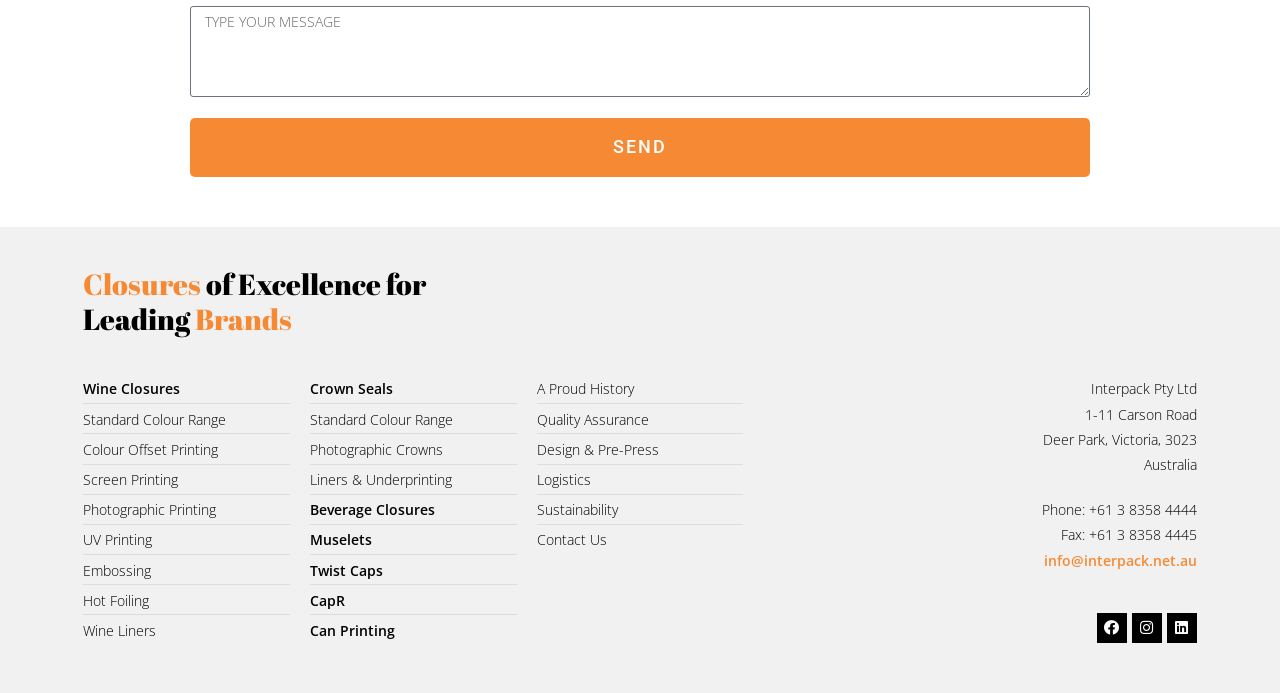Using the format (top-left x, top-left y, bottom-right x, bottom-right y), provide the bounding box coordinates for the described UI element. All values should be floating point numbers between 0 and 1: Design & Pre-Press

[0.419, 0.63, 0.581, 0.667]